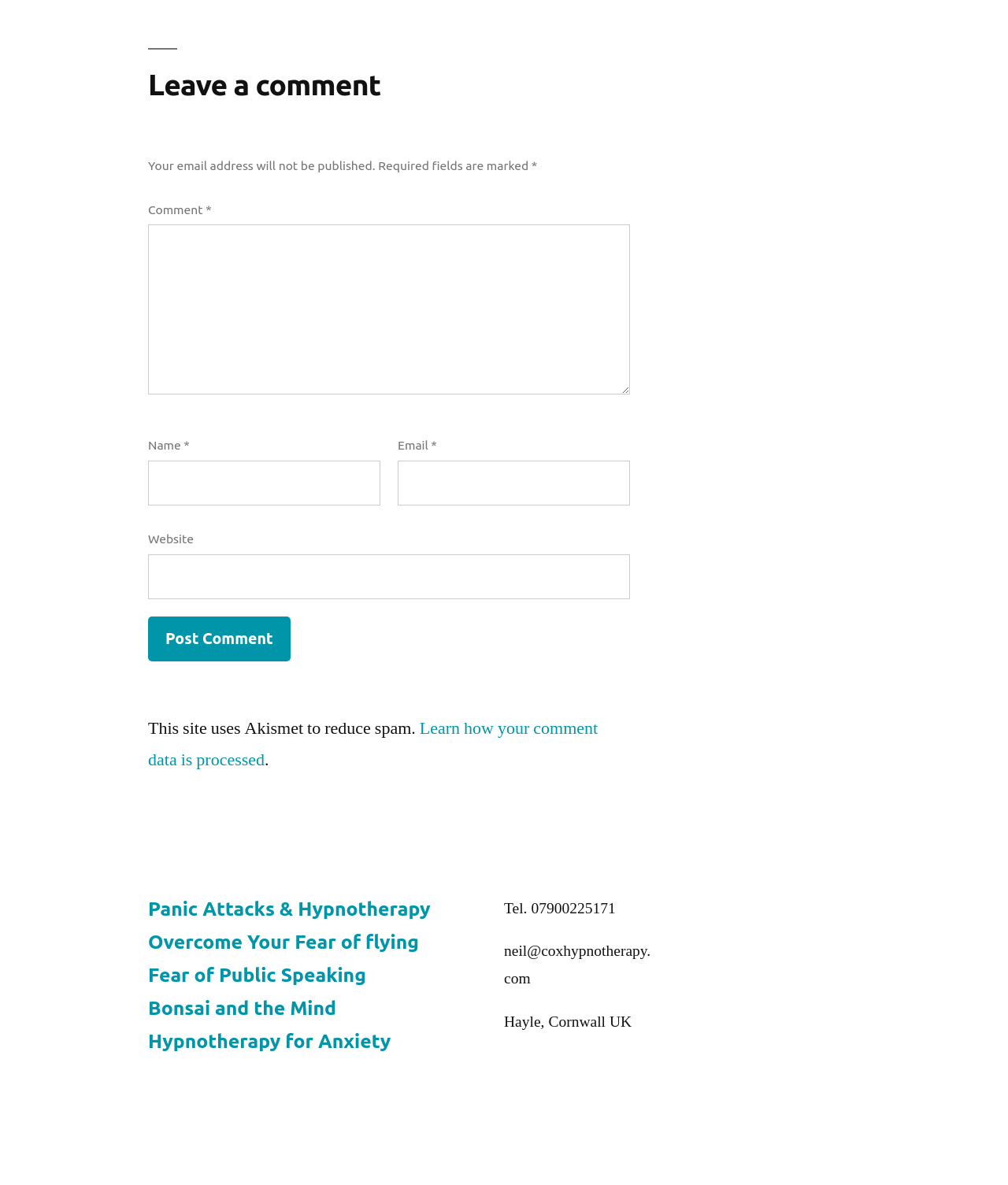Find the bounding box coordinates of the clickable area required to complete the following action: "Learn how your comment data is processed".

[0.147, 0.605, 0.593, 0.65]